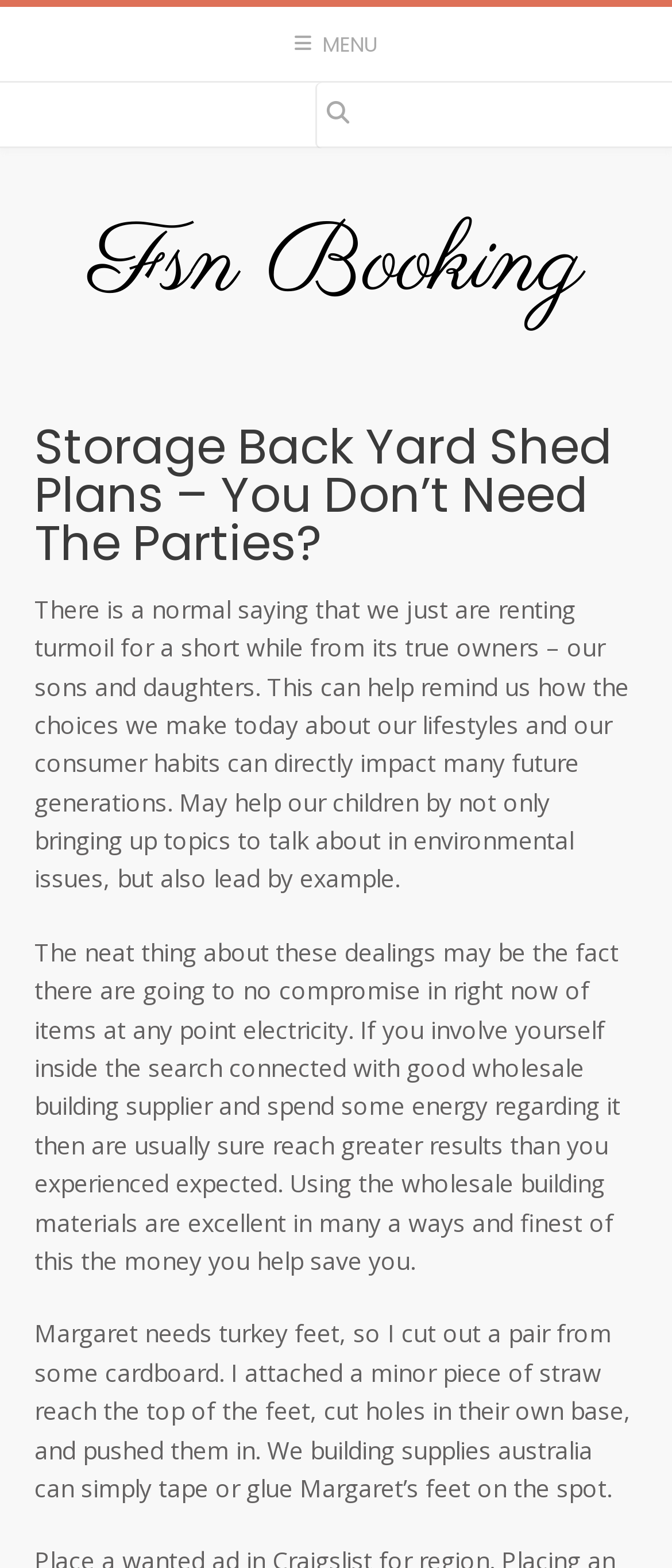Determine the bounding box coordinates of the UI element described below. Use the format (top-left x, top-left y, bottom-right x, bottom-right y) with floating point numbers between 0 and 1: Fsn Booking

[0.132, 0.138, 0.868, 0.2]